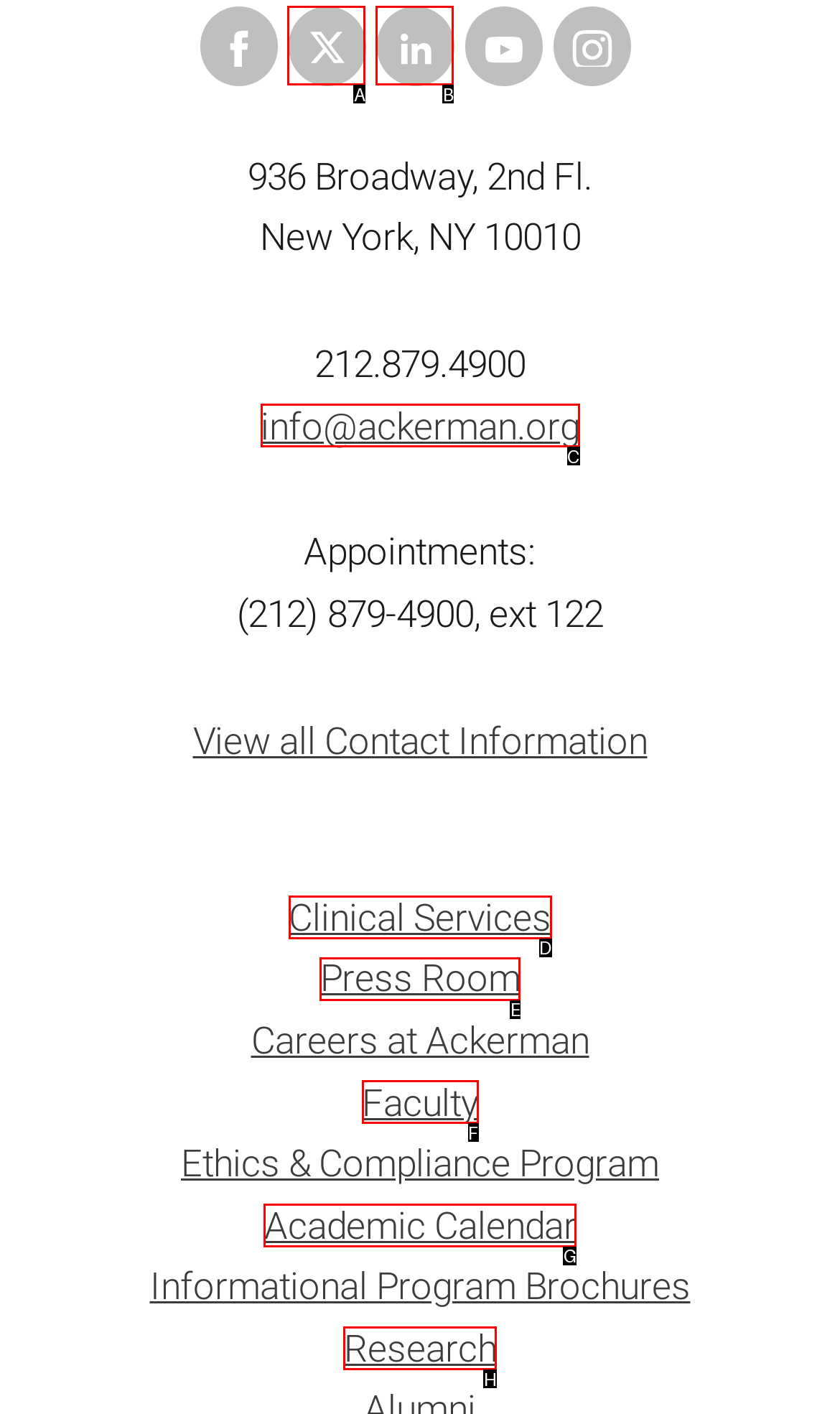Examine the description: Faculty and indicate the best matching option by providing its letter directly from the choices.

F